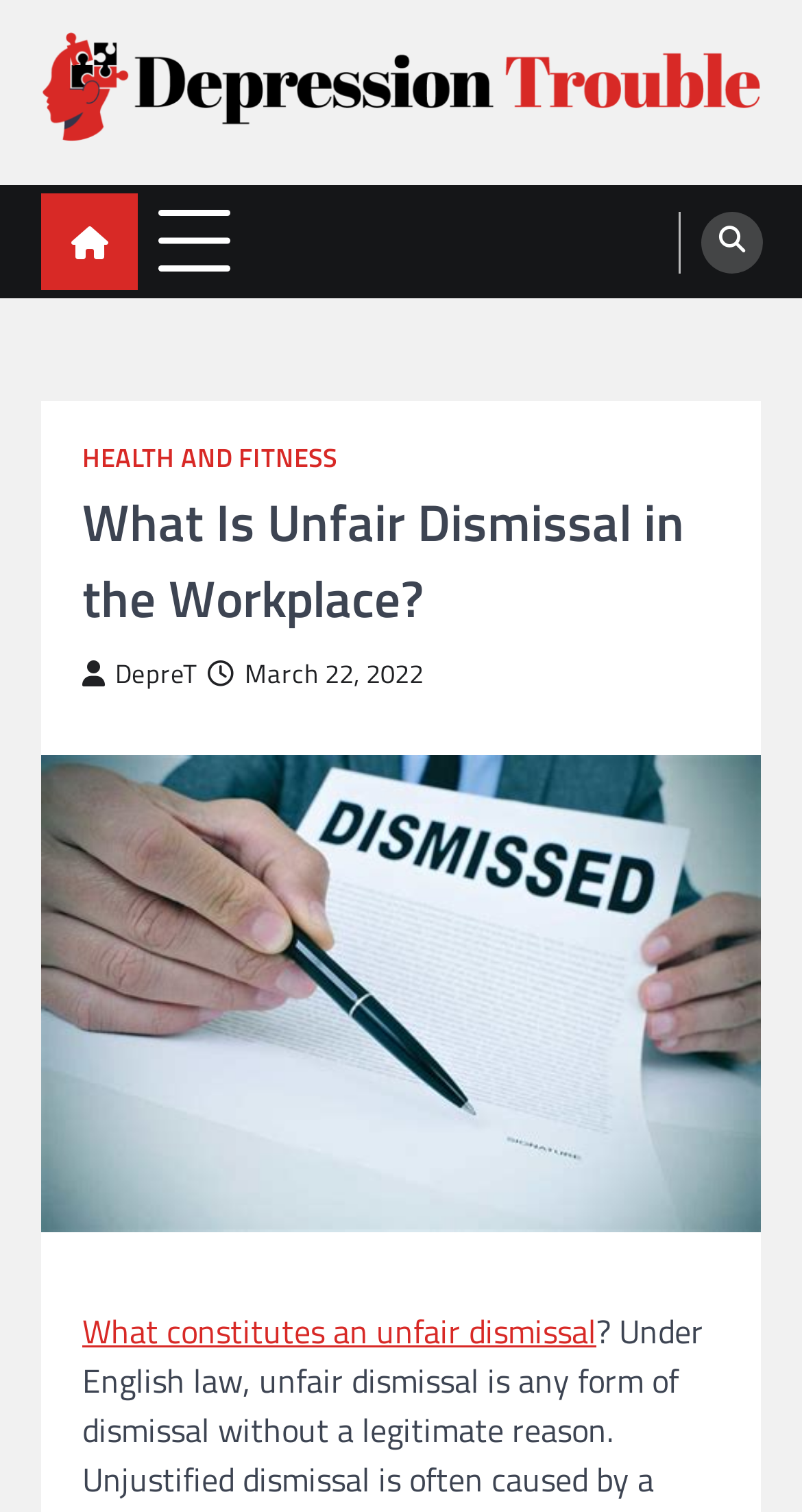Locate and generate the text content of the webpage's heading.

What Is Unfair Dismissal in the Workplace?